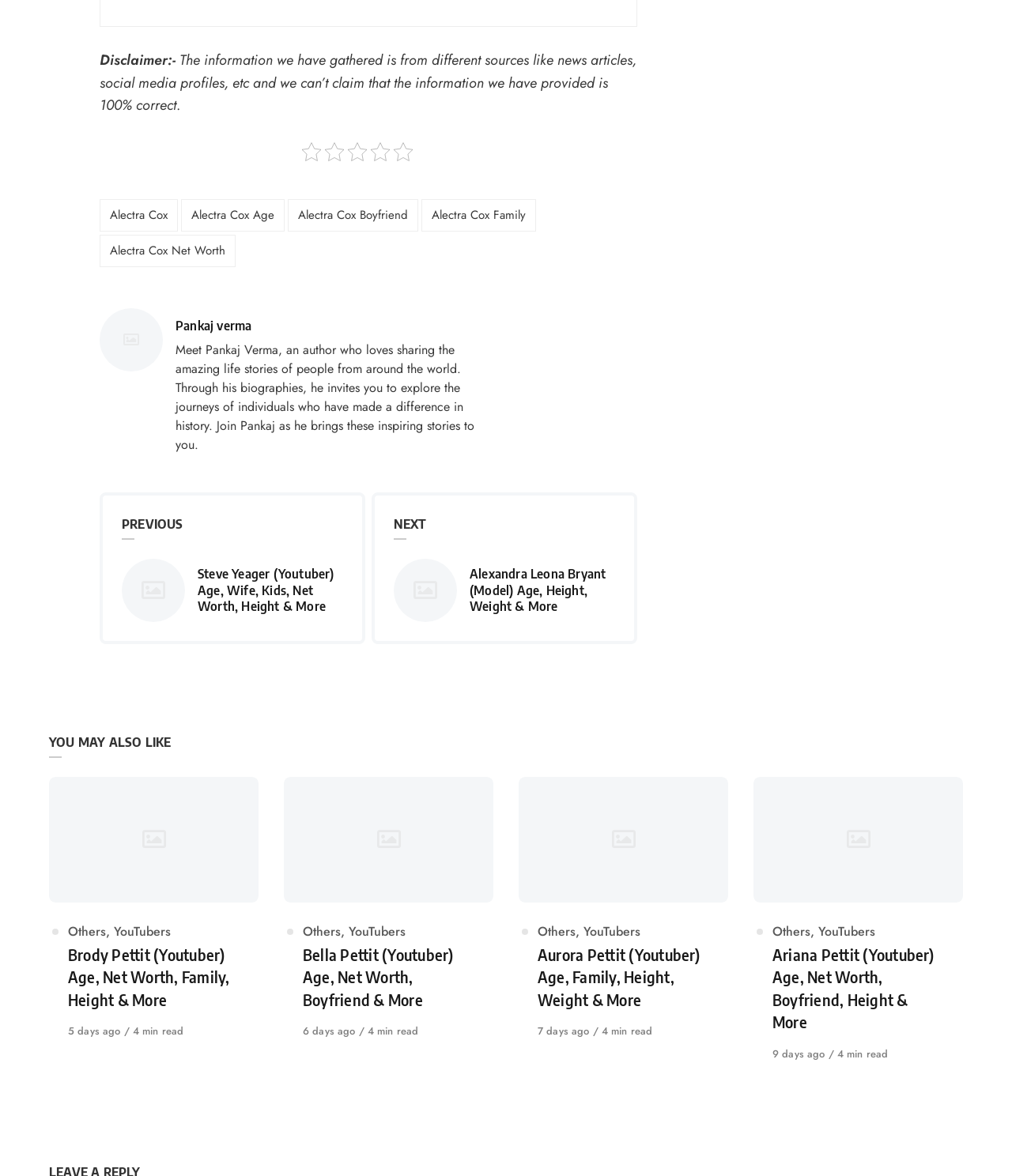What is the category of Brody Pettit?
Answer the question with as much detail as you can, using the image as a reference.

The category of Brody Pettit is YouTubers, which is indicated by the link 'YouTubers' next to the category label.